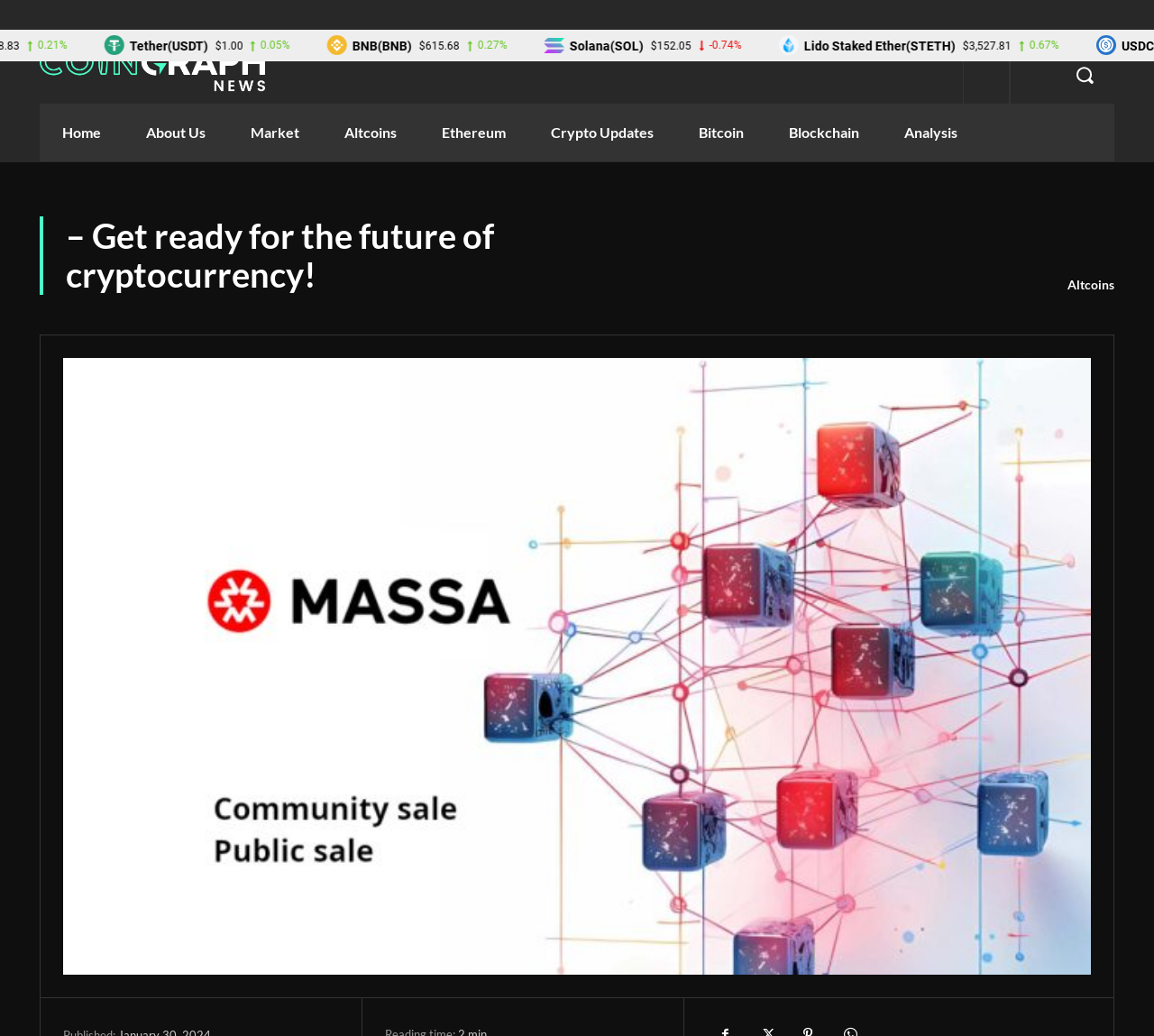Provide your answer in one word or a succinct phrase for the question: 
Is there a search function on the webpage?

Yes